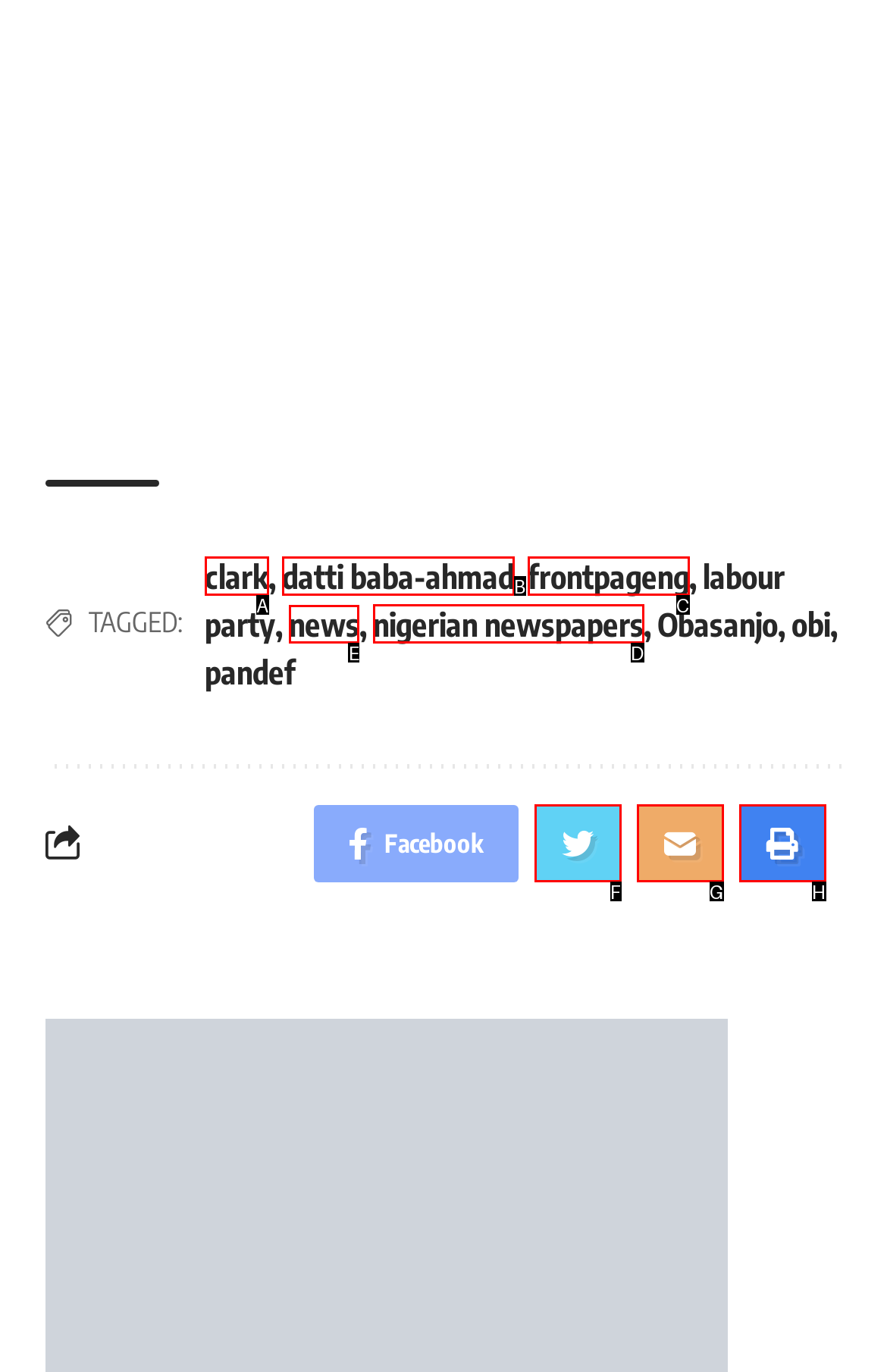Given the instruction: Go to the news page, which HTML element should you click on?
Answer with the letter that corresponds to the correct option from the choices available.

E